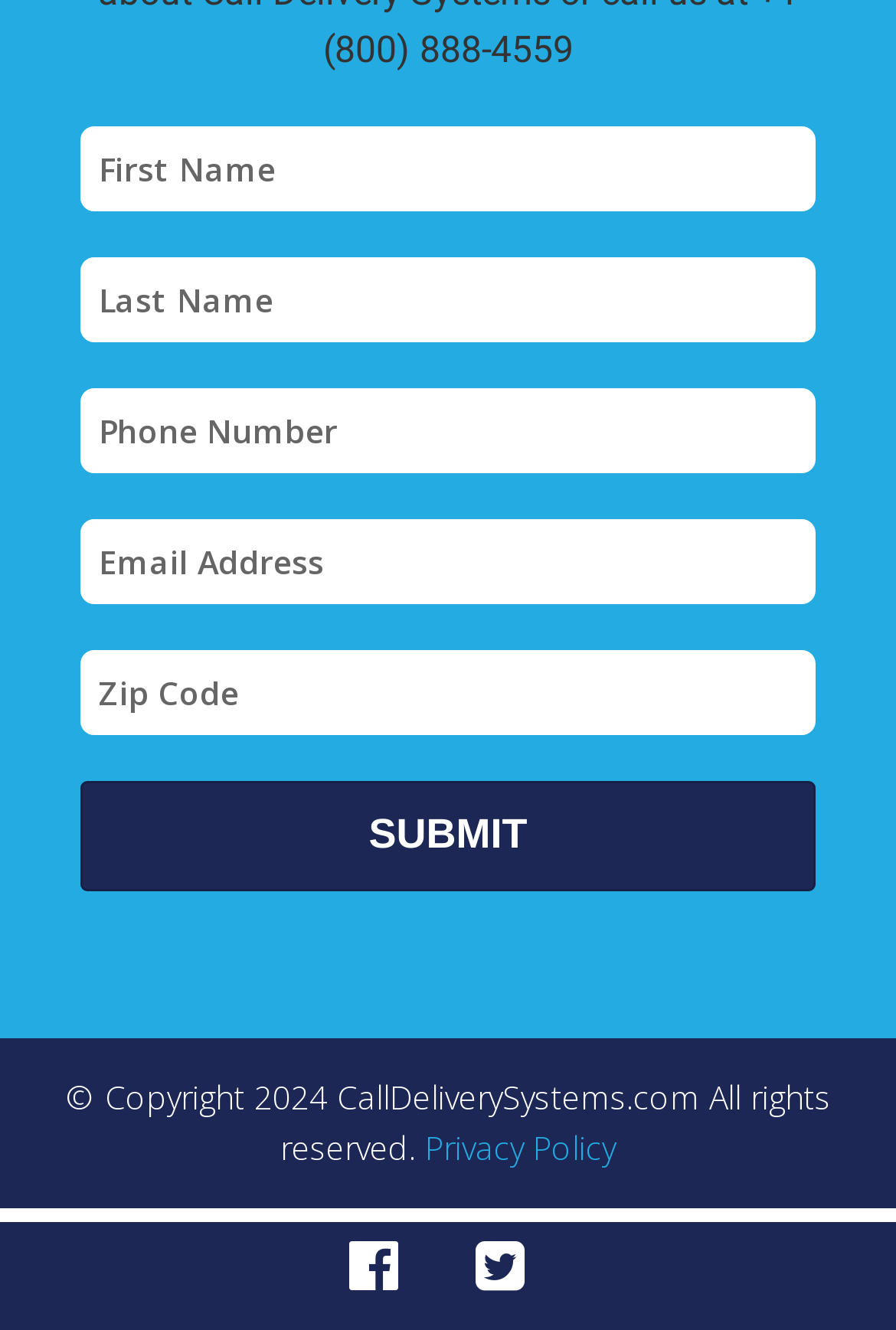Identify the bounding box coordinates of the clickable section necessary to follow the following instruction: "Sign up for membership". The coordinates should be presented as four float numbers from 0 to 1, i.e., [left, top, right, bottom].

None